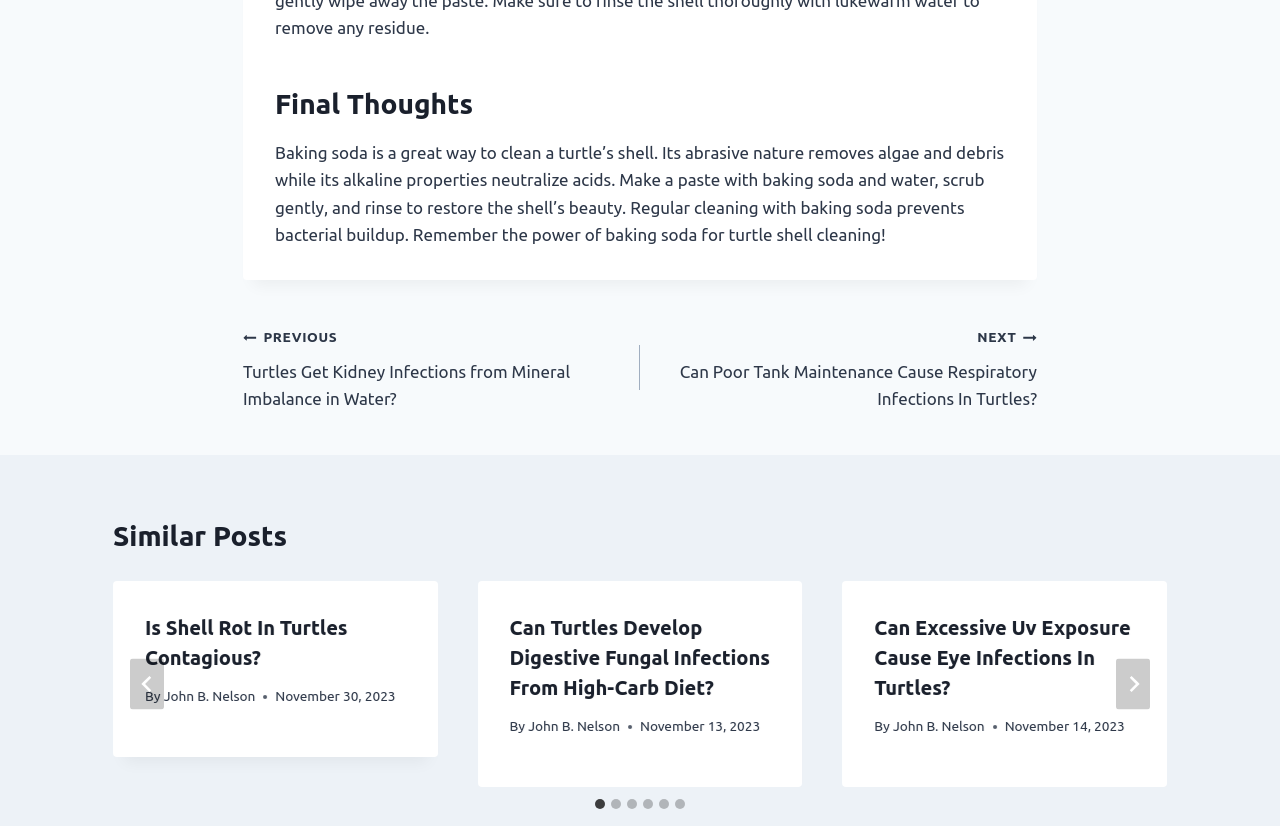Provide a brief response to the question using a single word or phrase: 
How many slides are available in the 'Similar Posts' section?

6